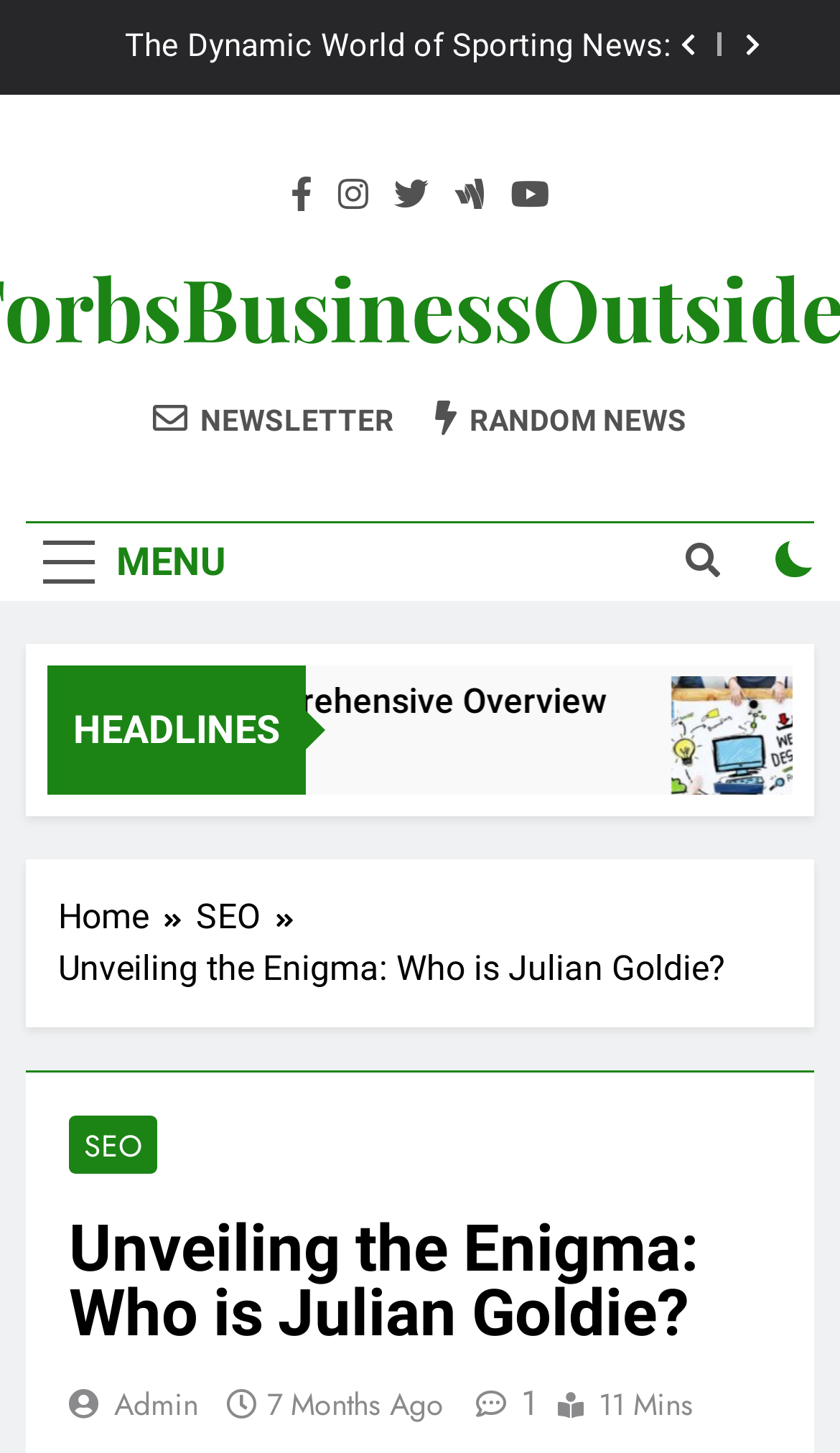Provide the bounding box coordinates of the area you need to click to execute the following instruction: "Open the NEWSLETTER link".

[0.182, 0.274, 0.469, 0.302]